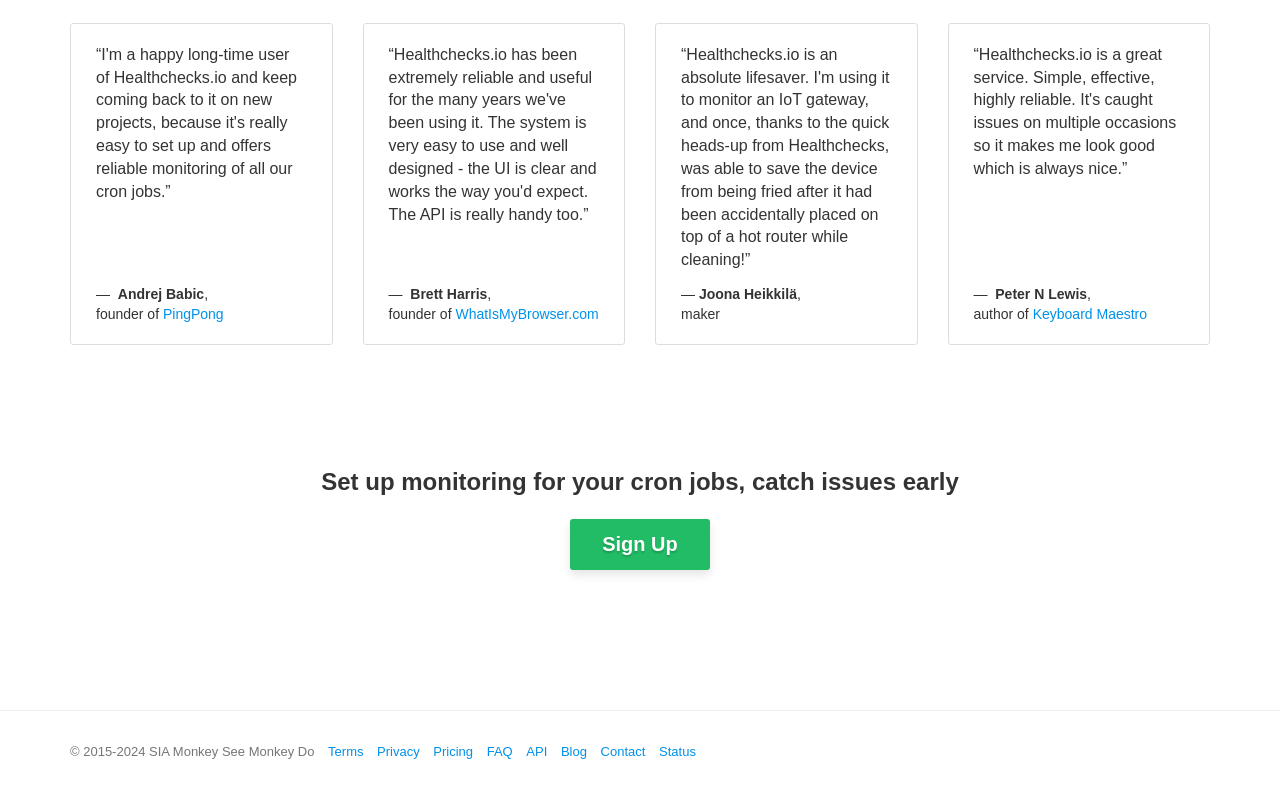For the following element description, predict the bounding box coordinates in the format (top-left x, top-left y, bottom-right x, bottom-right y). All values should be floating point numbers between 0 and 1. Description: Contact

[0.469, 0.937, 0.504, 0.955]